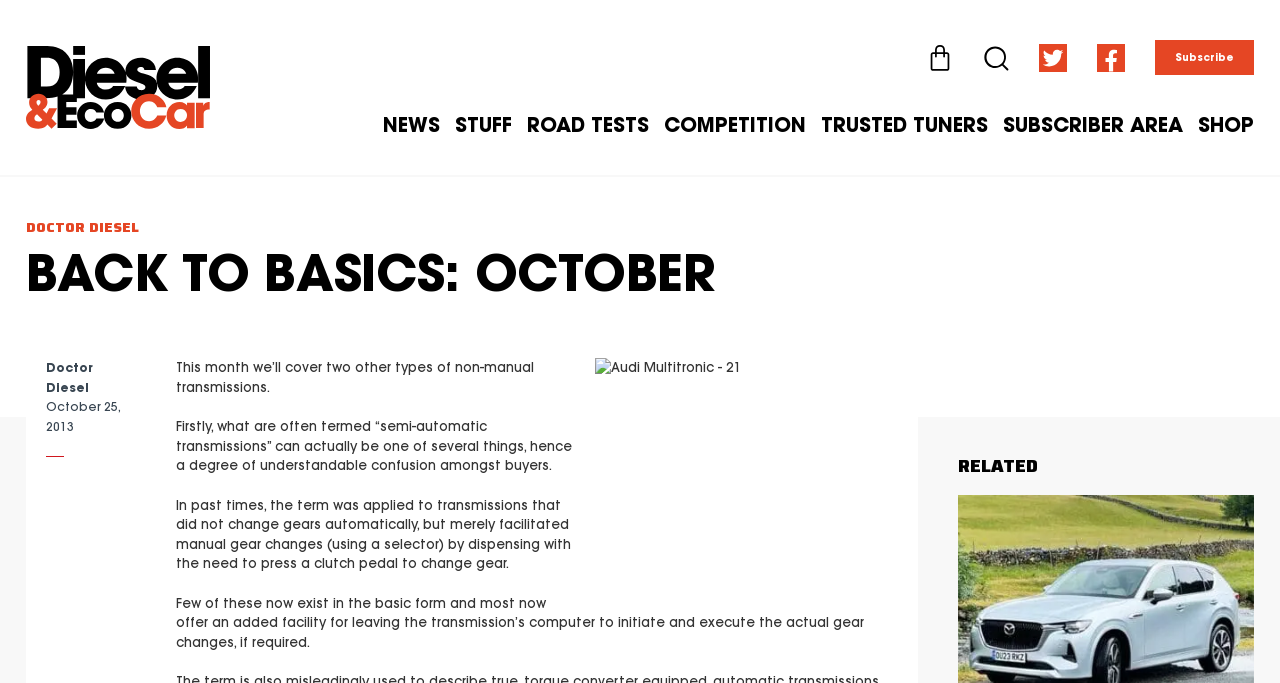Determine the bounding box coordinates of the target area to click to execute the following instruction: "Click the 'SHOP' link."

[0.936, 0.168, 0.98, 0.198]